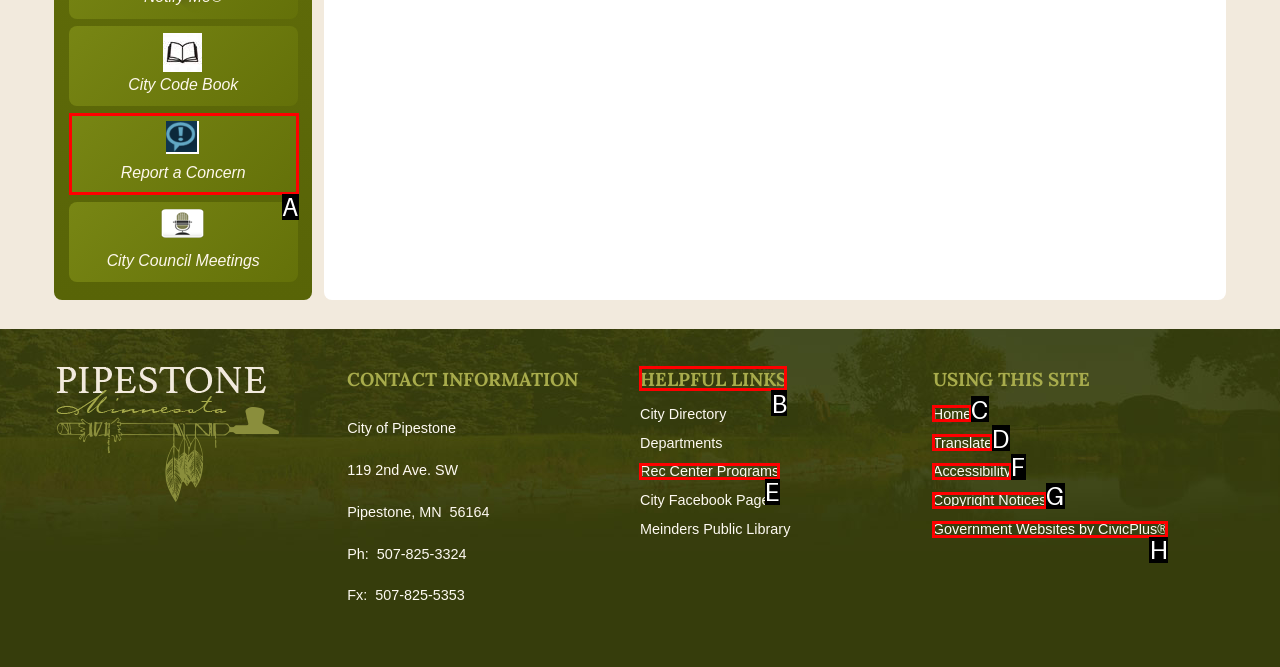Select the HTML element that needs to be clicked to carry out the task: Report a Concern
Provide the letter of the correct option.

A